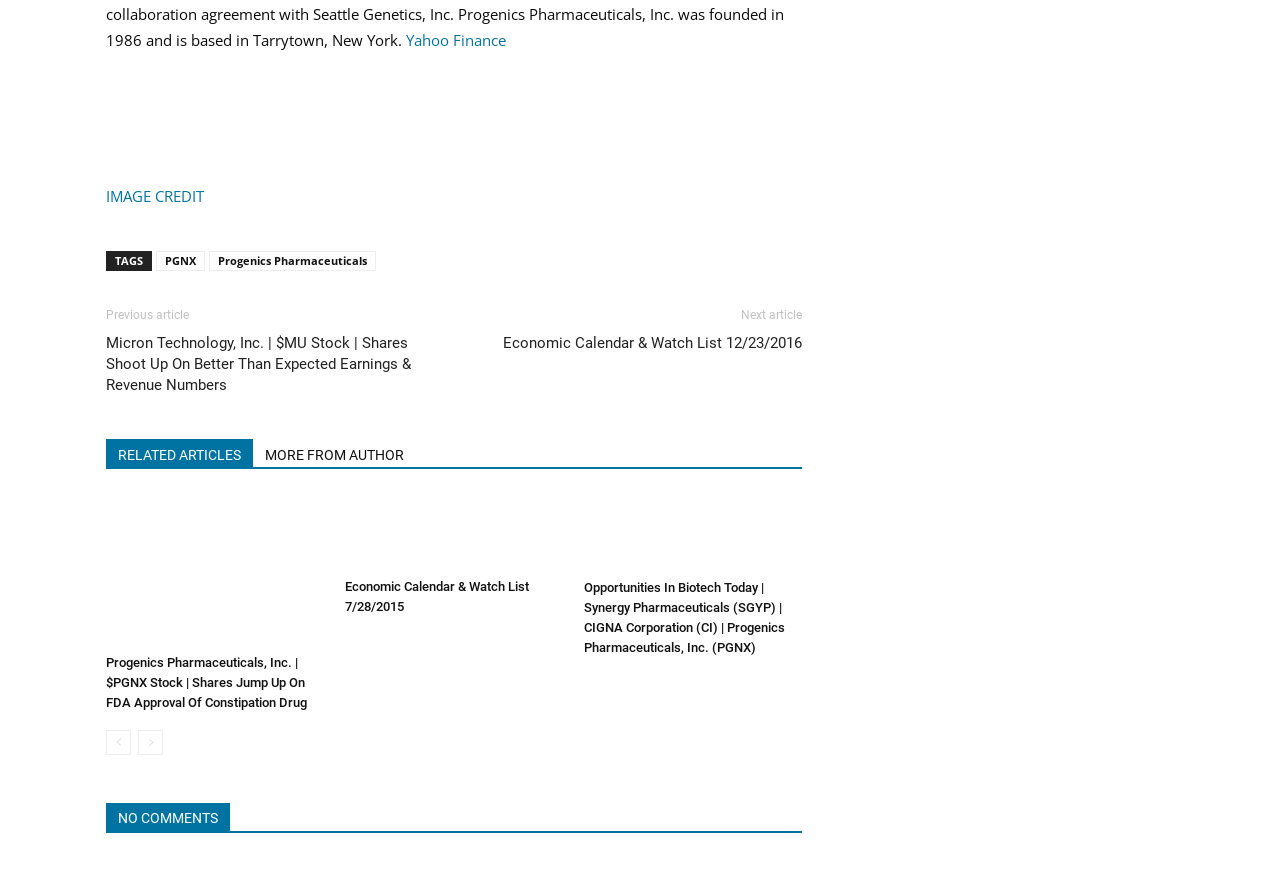How many articles are listed under 'RELATED ARTICLES MORE FROM AUTHOR'?
Refer to the image and answer the question using a single word or phrase.

3